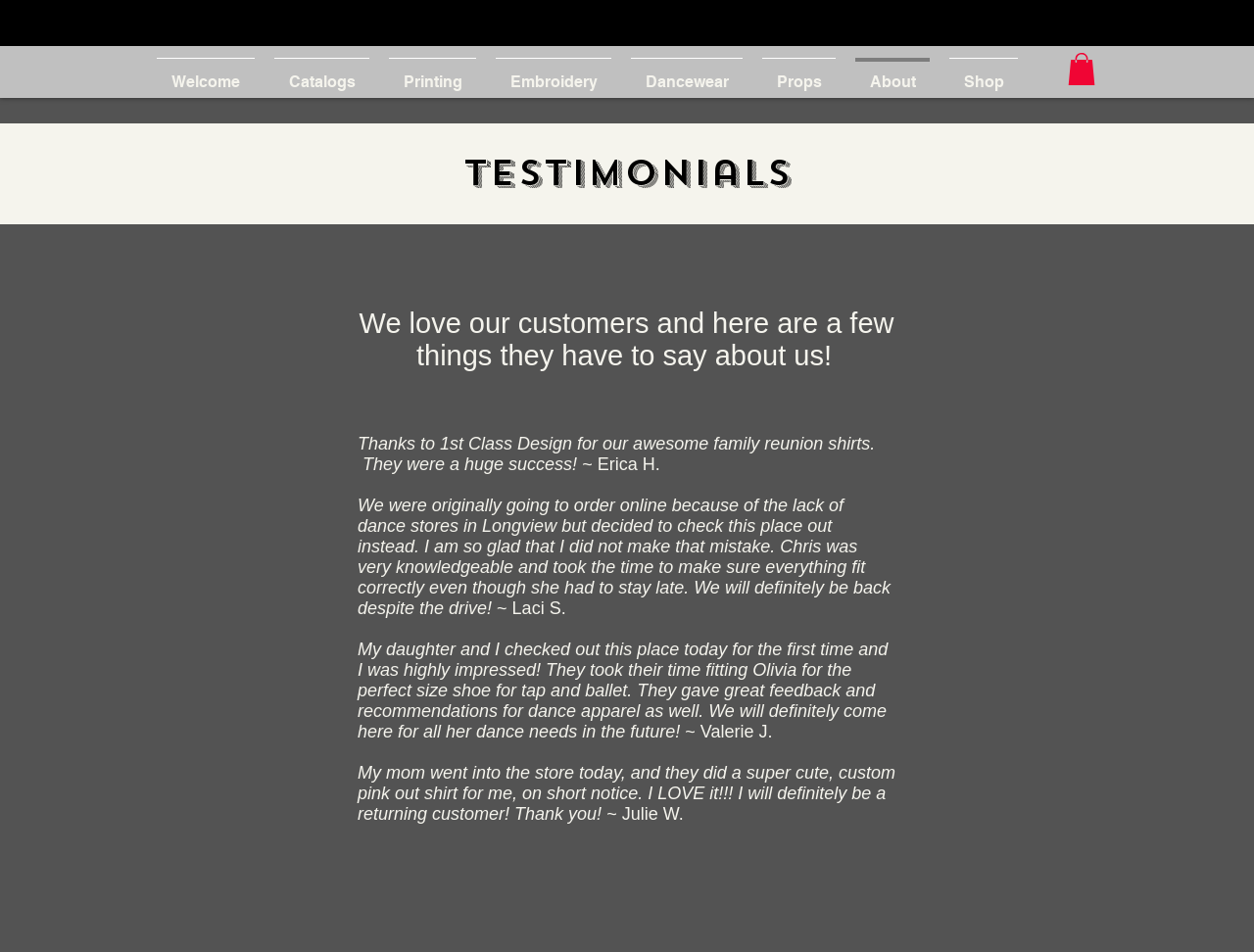From the given element description: "Printing", find the bounding box for the UI element. Provide the coordinates as four float numbers between 0 and 1, in the order [left, top, right, bottom].

[0.302, 0.061, 0.388, 0.094]